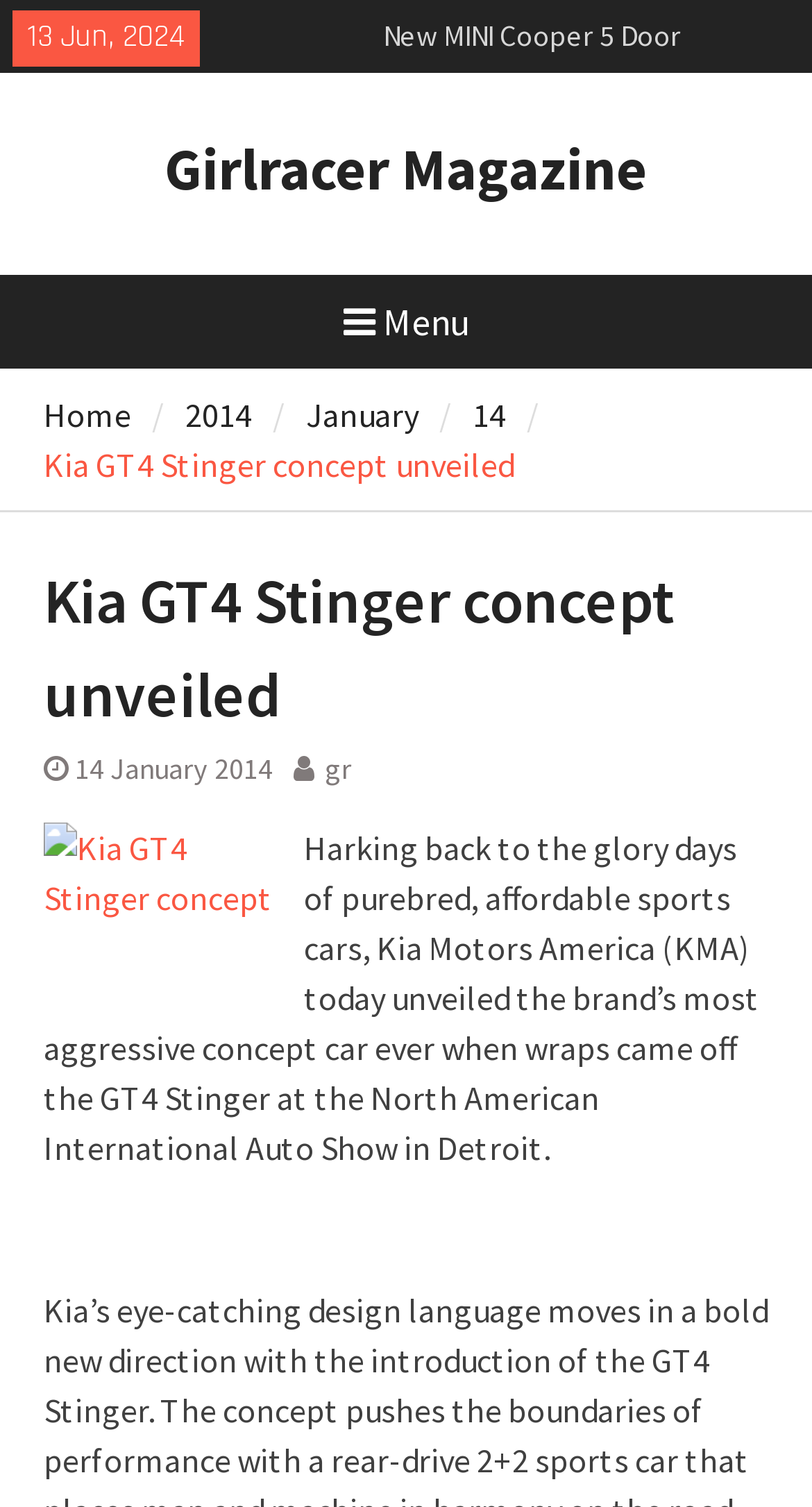What is the name of the auto show where the GT4 Stinger was unveiled?
Please utilize the information in the image to give a detailed response to the question.

I found the name of the auto show by reading the first sentence of the article, which says '...when wraps came off the GT4 Stinger at the North American International Auto Show in Detroit.' This clearly states that the auto show is the North American International Auto Show.